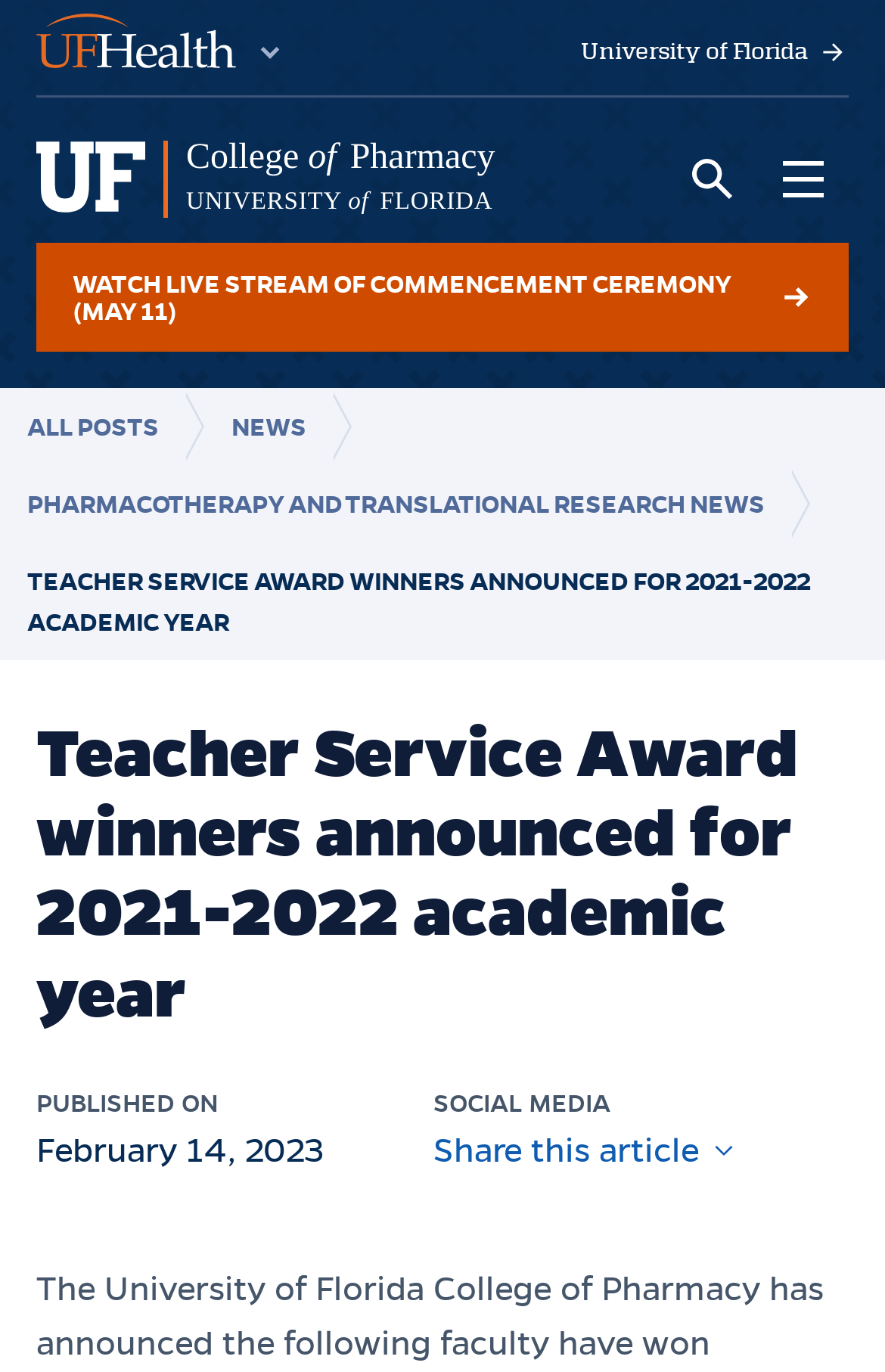Show the bounding box coordinates of the region that should be clicked to follow the instruction: "Go to UF Health."

[0.041, 0.007, 0.323, 0.056]